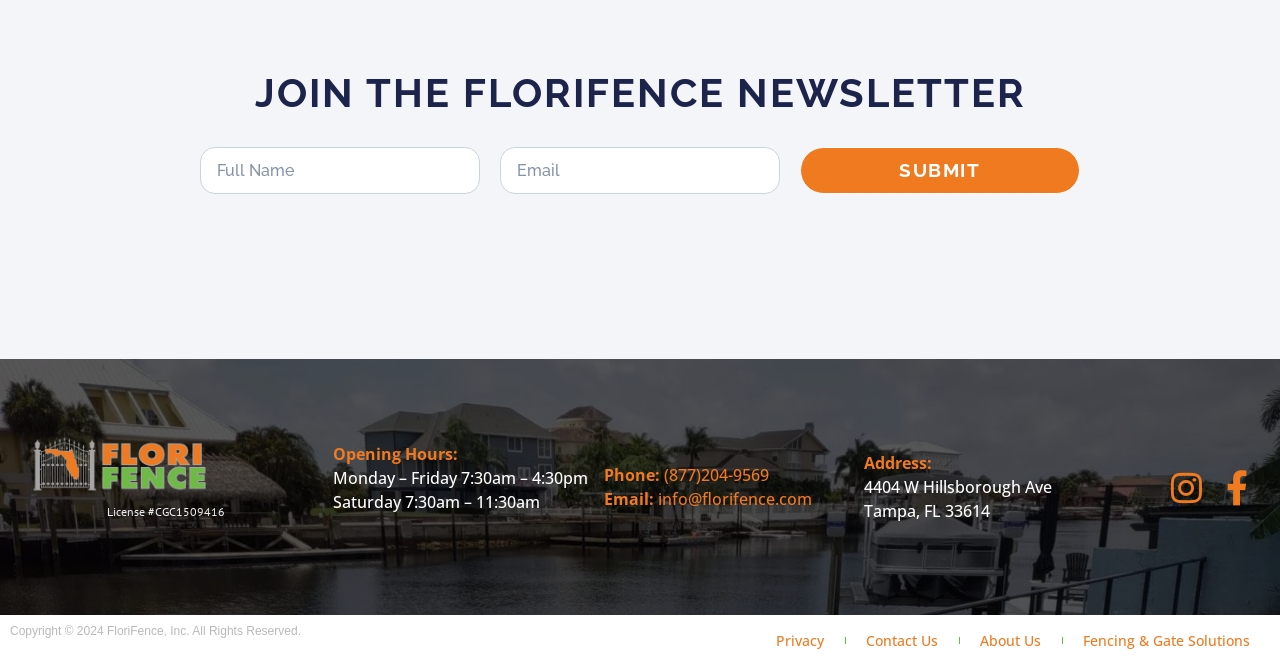Indicate the bounding box coordinates of the clickable region to achieve the following instruction: "Click submit."

[0.625, 0.221, 0.844, 0.291]